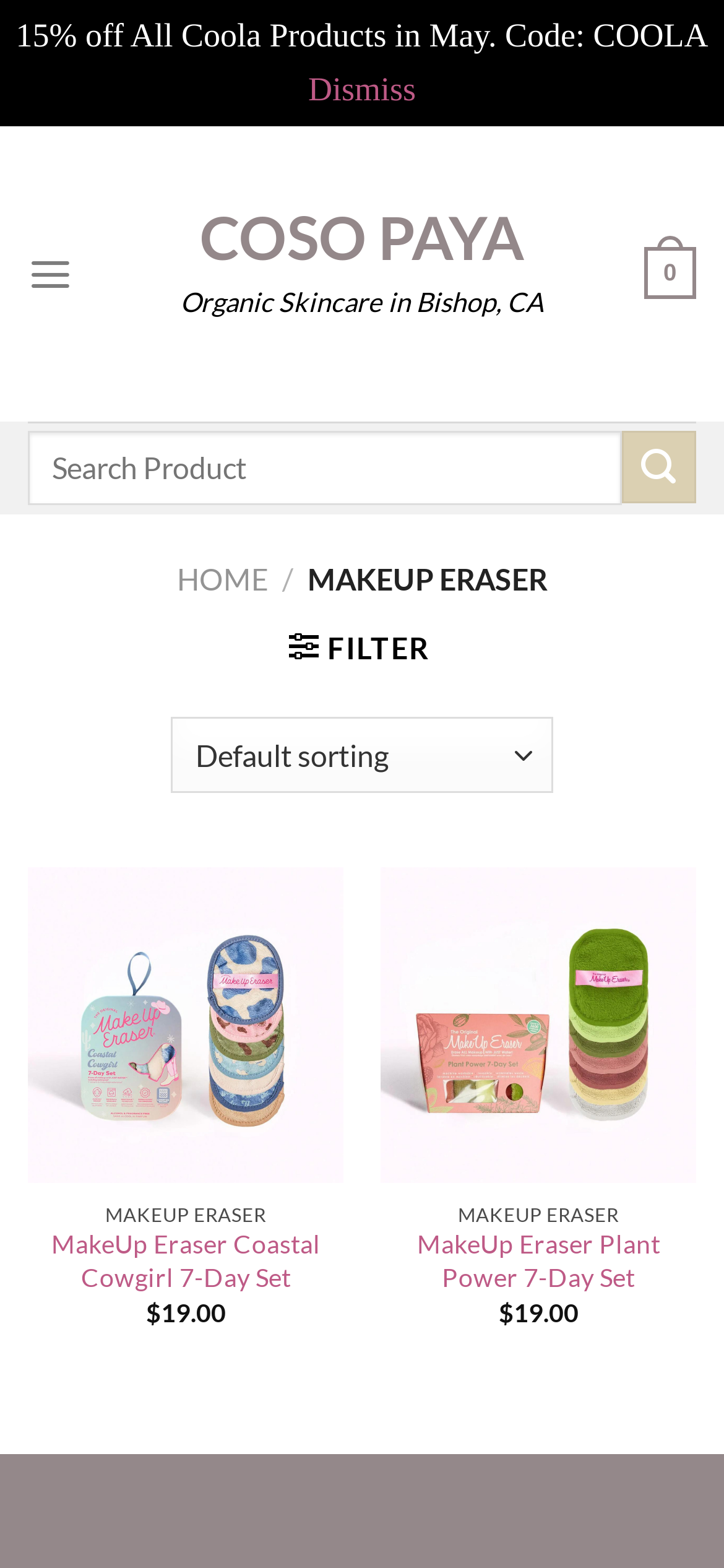Answer the following in one word or a short phrase: 
How many makeup eraser products are displayed?

2